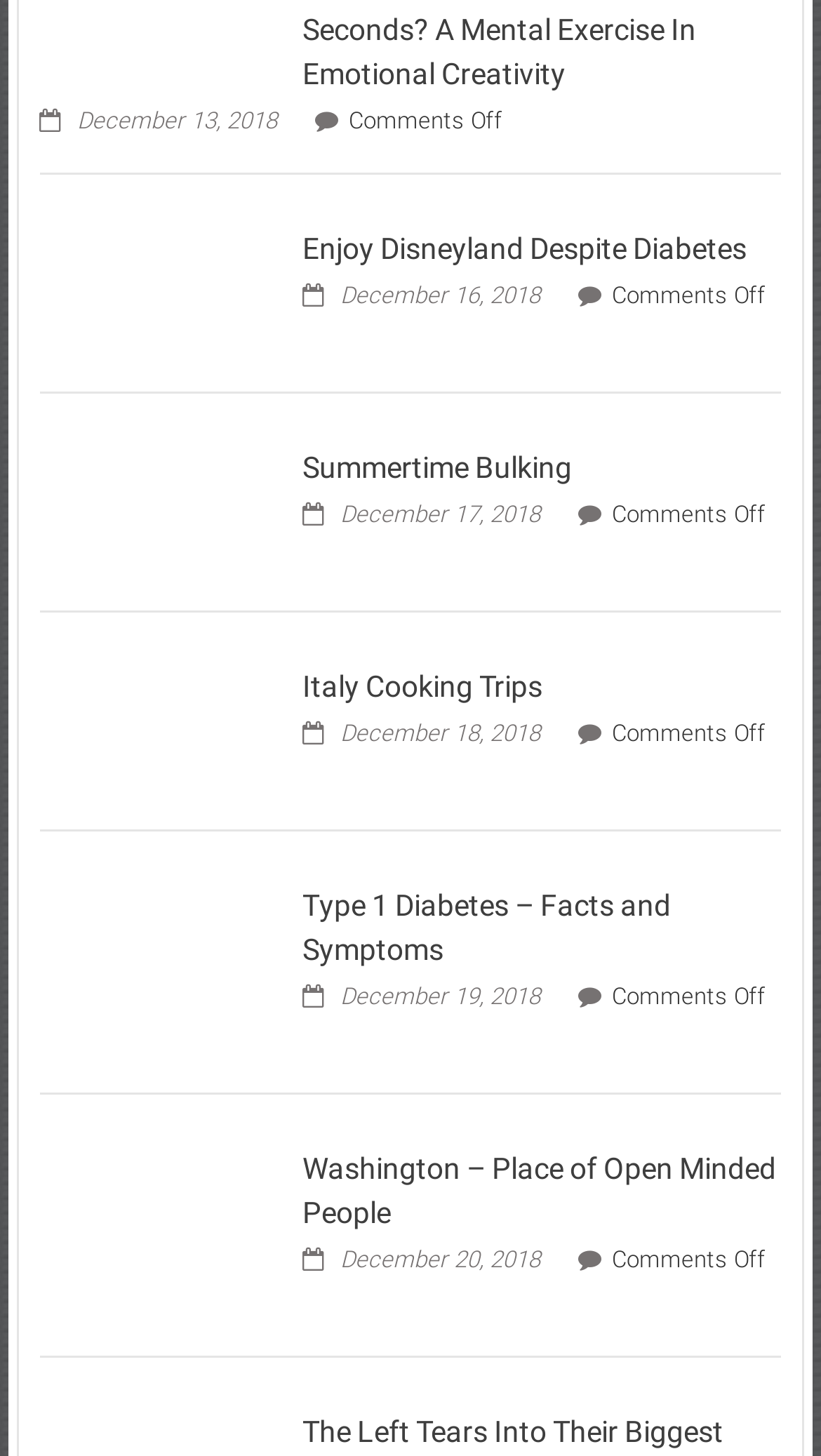How many comments are on each article?
Offer a detailed and exhaustive answer to the question.

I looked at the text associated with each article, which indicates the number of comments. In each case, the text says 'Comments Off', indicating that there are no comments on each article.